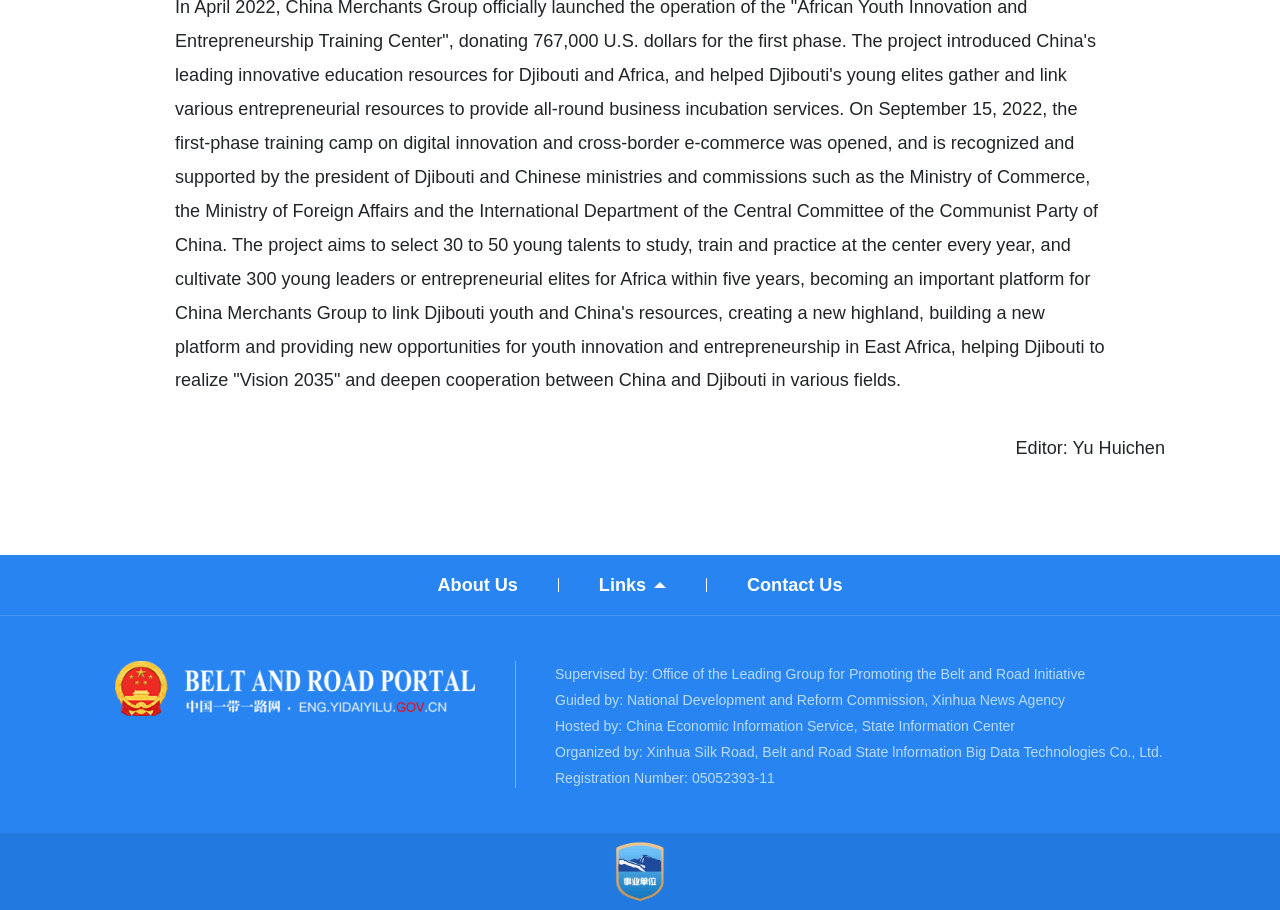Identify the bounding box coordinates for the region of the element that should be clicked to carry out the instruction: "Click About Us". The bounding box coordinates should be four float numbers between 0 and 1, i.e., [left, top, right, bottom].

[0.342, 0.628, 0.405, 0.658]